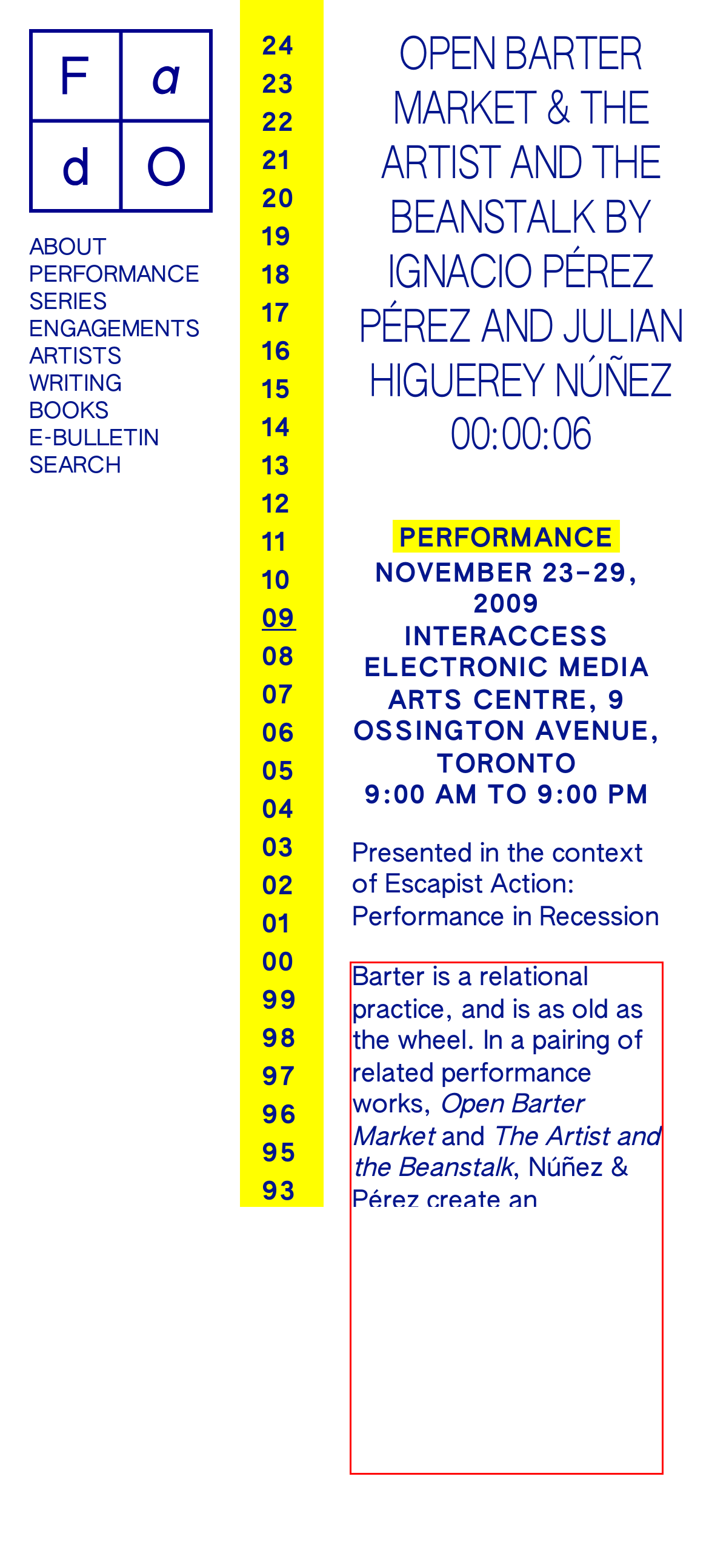Observe the screenshot of the webpage, locate the red bounding box, and extract the text content within it.

Barter is a relational practice, and is as old as the wheel. In a pairing of related performance works, Open Barter Market and The Artist and the Beanstalk, Núñez & Pérez create an alternative exchange and cultural economy, one based not on capitalist value, but on need value. Barter as an opportunity for performance. Performance as an opportunity for escape.